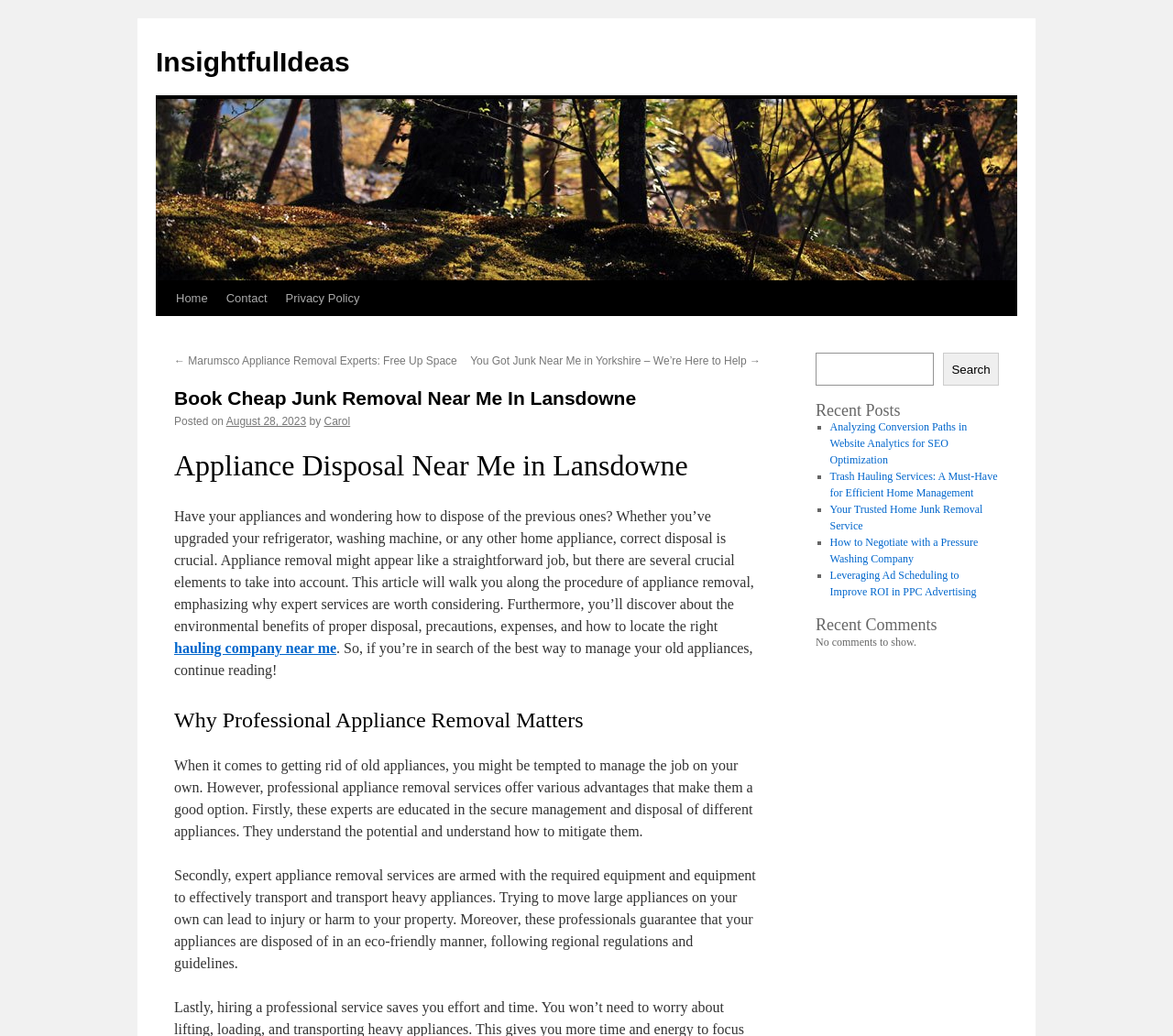Identify and extract the main heading from the webpage.

Book Cheap Junk Removal Near Me In Lansdowne